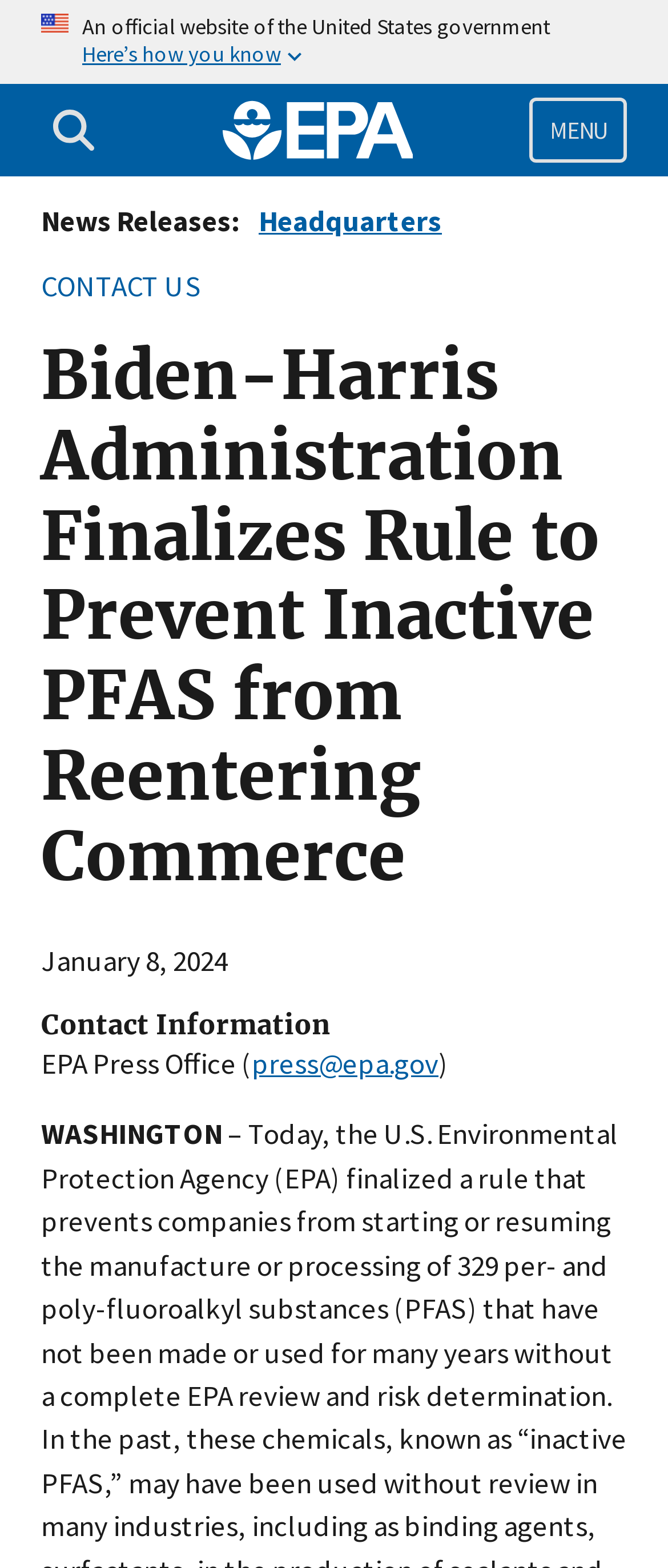Please determine the bounding box coordinates of the element's region to click for the following instruction: "View CONTACT US".

[0.062, 0.171, 0.303, 0.195]